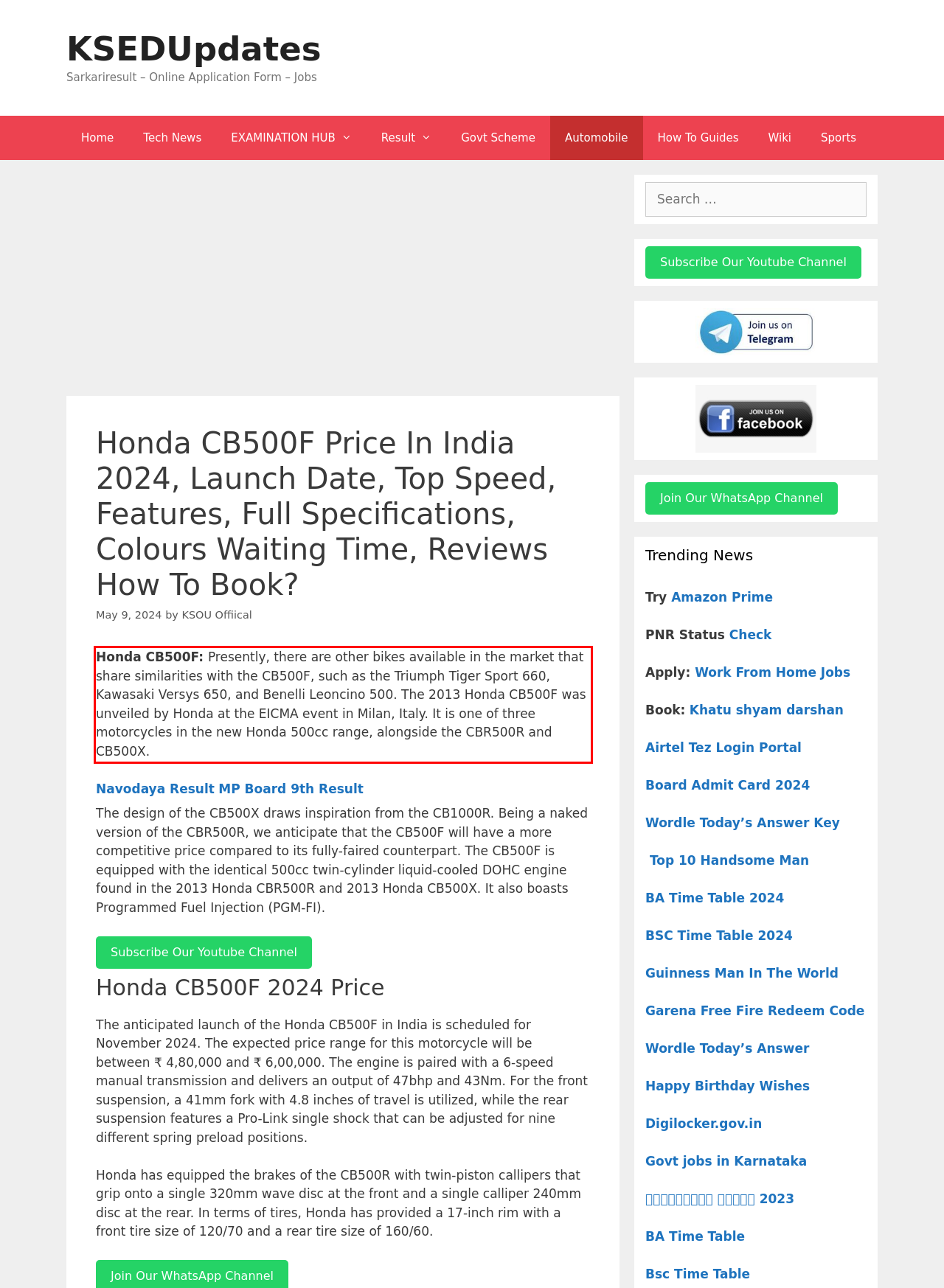Extract and provide the text found inside the red rectangle in the screenshot of the webpage.

Honda CB500F: Presently, there are other bikes available in the market that share similarities with the CB500F, such as the Triumph Tiger Sport 660, Kawasaki Versys 650, and Benelli Leoncino 500. The 2013 Honda CB500F was unveiled by Honda at the EICMA event in Milan, Italy. It is one of three motorcycles in the new Honda 500cc range, alongside the CBR500R and CB500X.